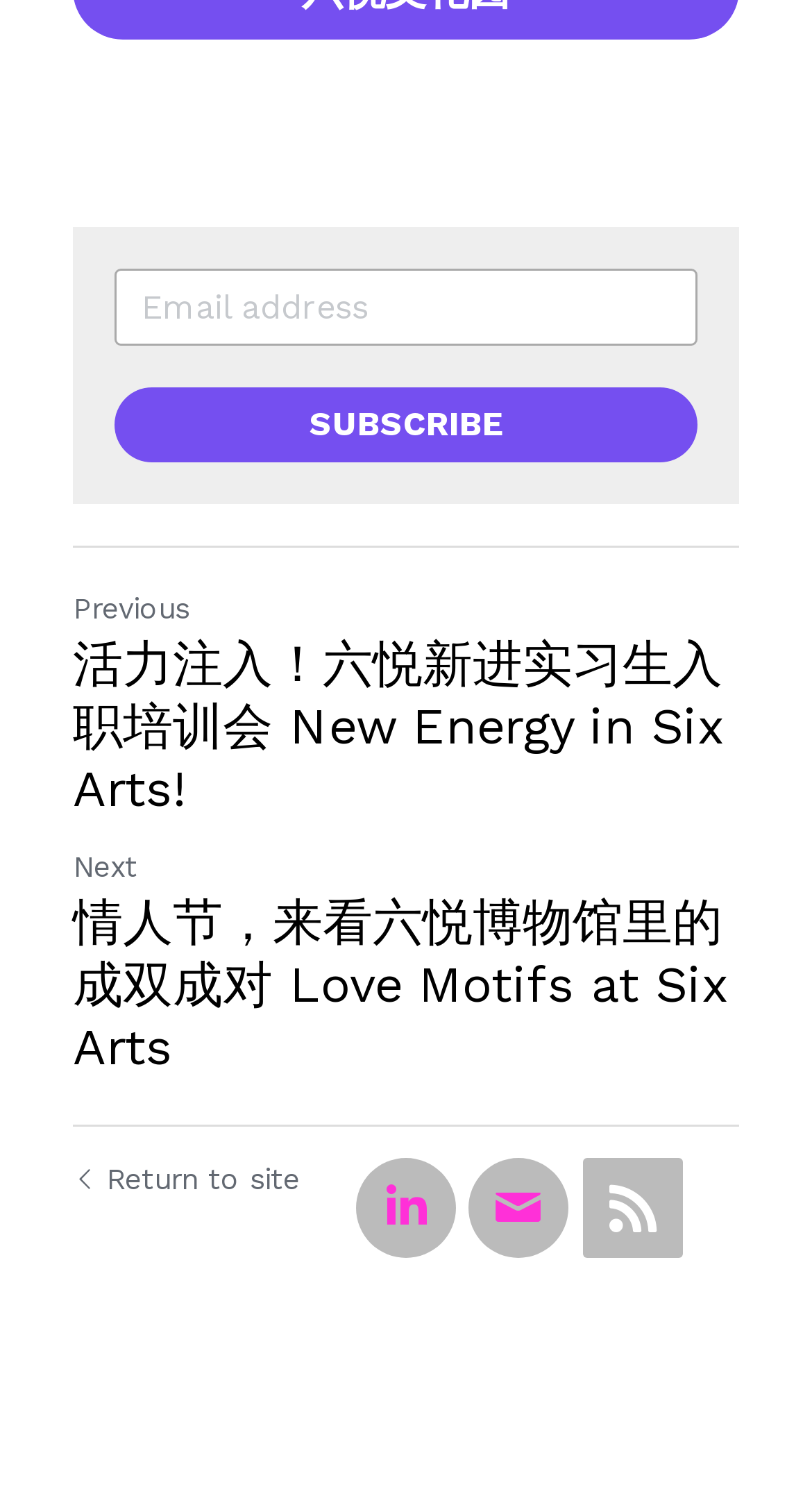Please identify the bounding box coordinates of the element's region that I should click in order to complete the following instruction: "Enter email address". The bounding box coordinates consist of four float numbers between 0 and 1, i.e., [left, top, right, bottom].

[0.141, 0.181, 0.859, 0.233]